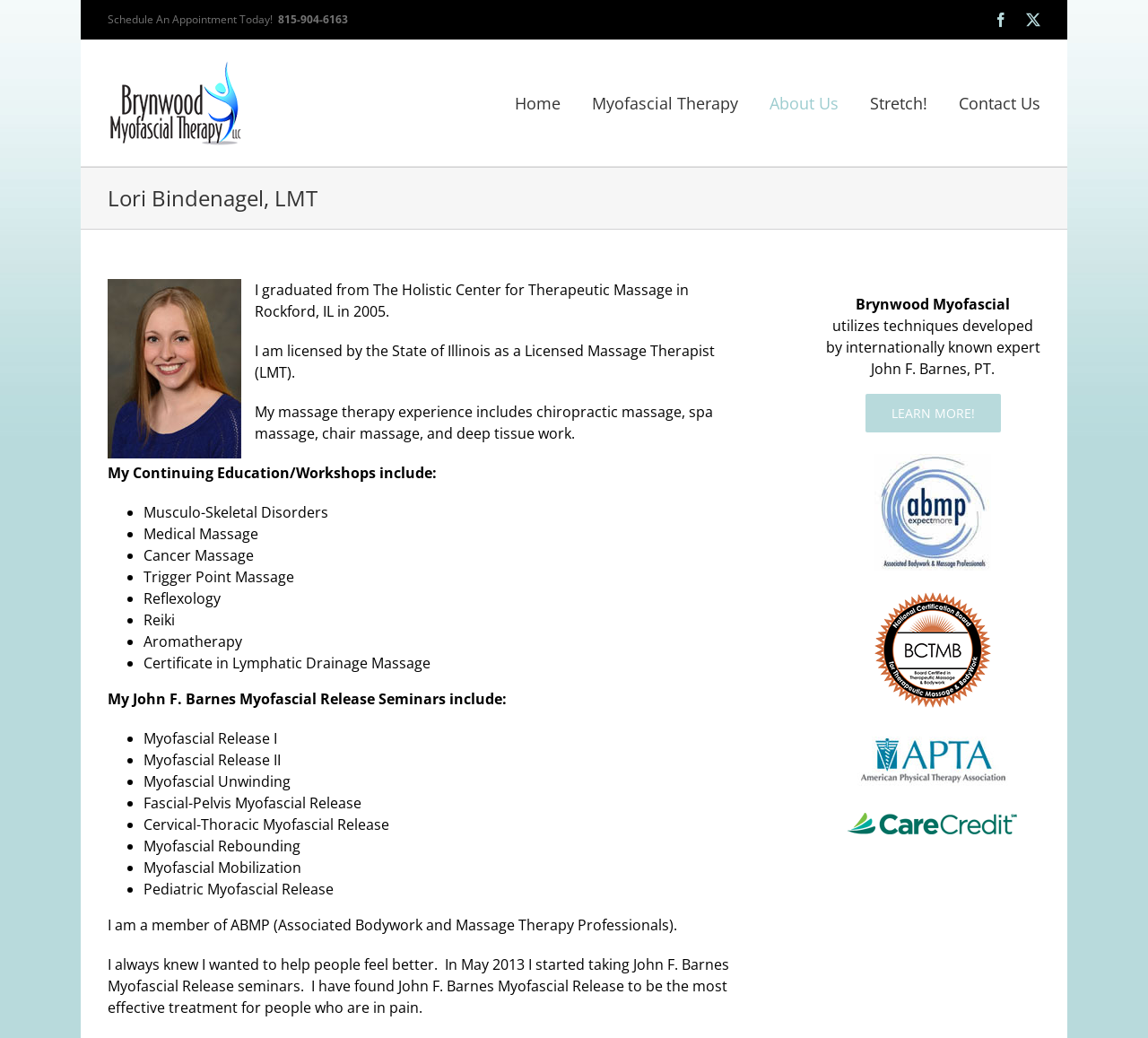Specify the bounding box coordinates of the area that needs to be clicked to achieve the following instruction: "Go to Home page".

[0.448, 0.039, 0.488, 0.16]